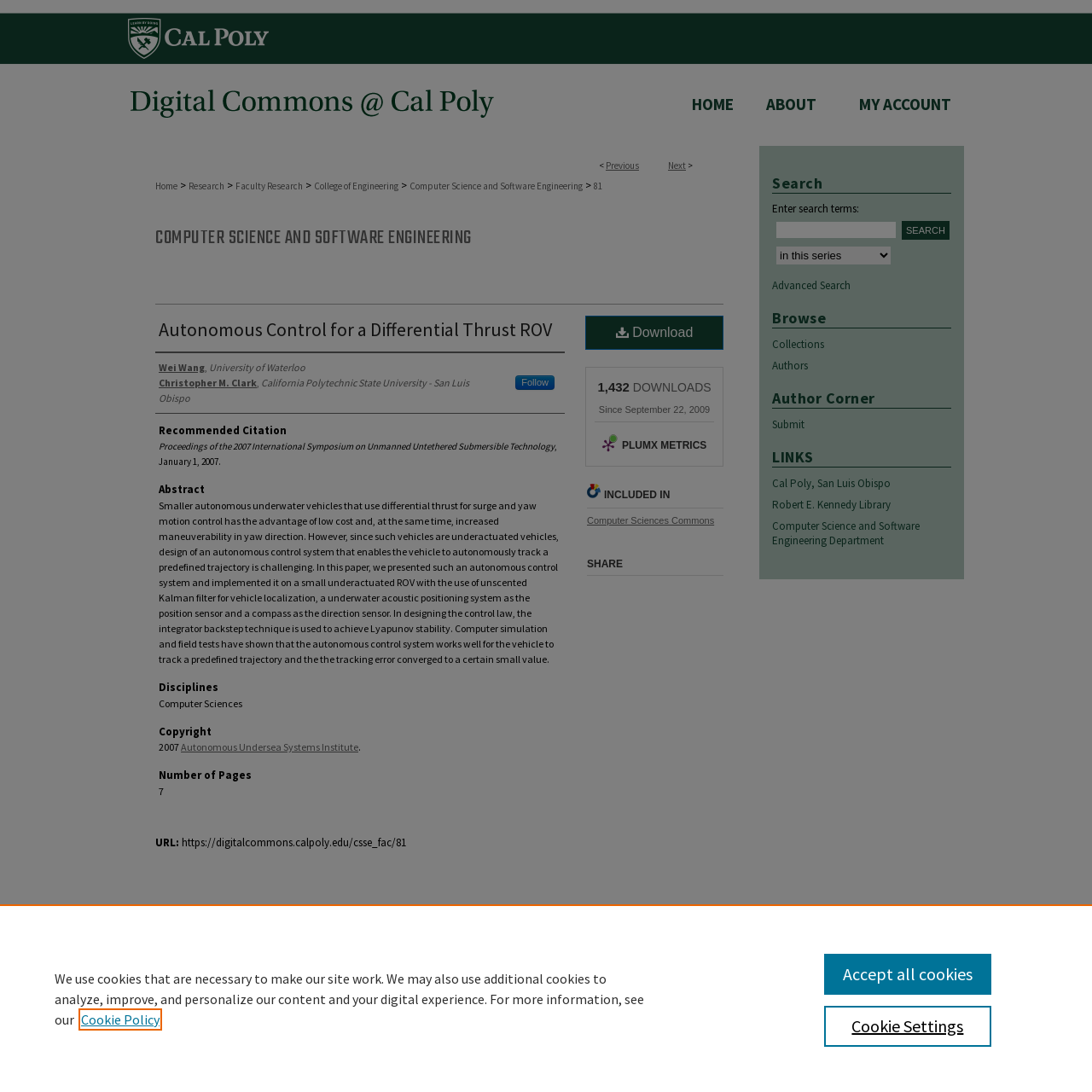Extract the bounding box coordinates for the described element: "Computer Sciences Commons". The coordinates should be represented as four float numbers between 0 and 1: [left, top, right, bottom].

[0.538, 0.472, 0.654, 0.482]